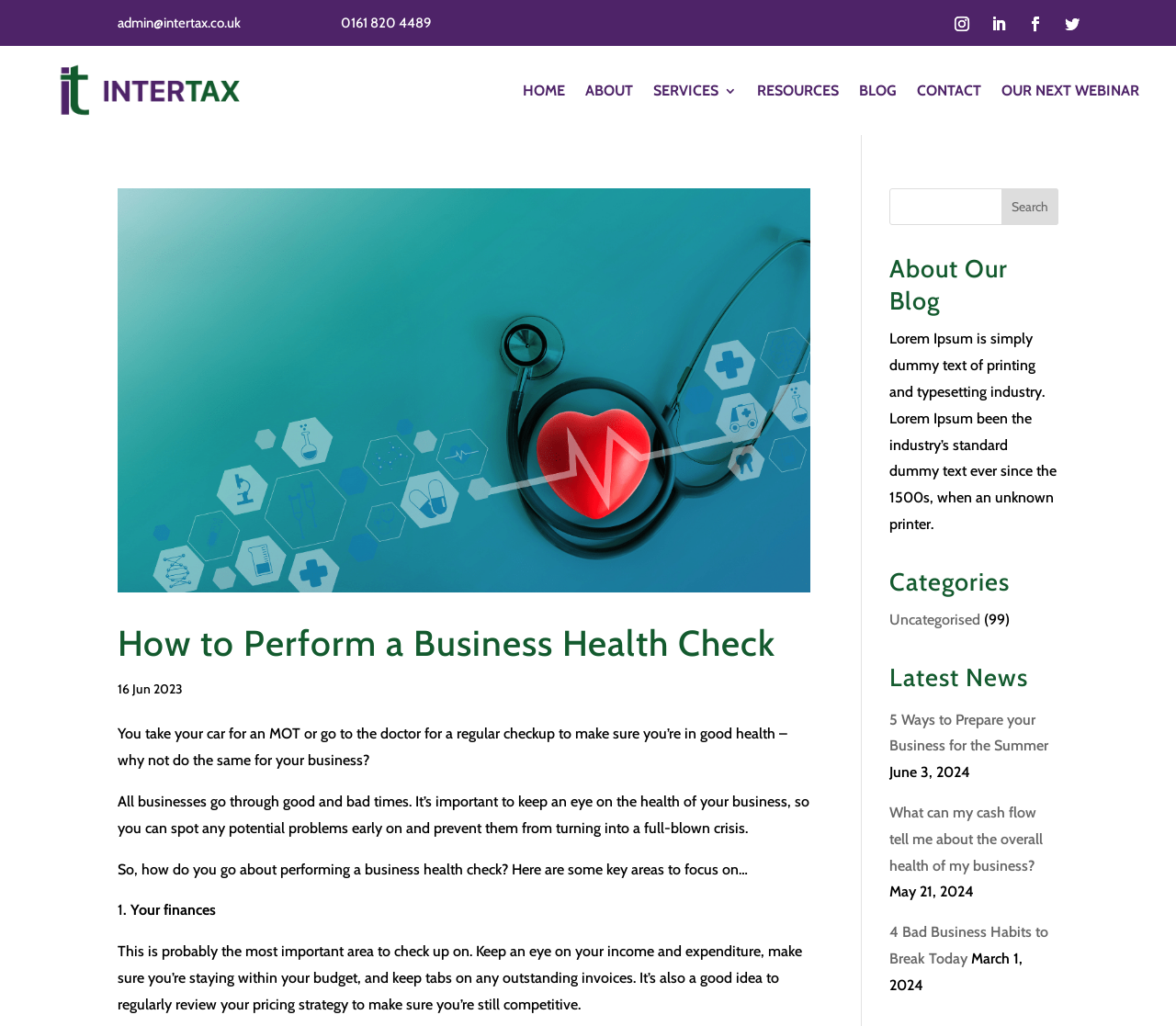Using the element description: "Our Next Webinar", determine the bounding box coordinates. The coordinates should be in the format [left, top, right, bottom], with values between 0 and 1.

[0.852, 0.054, 0.969, 0.123]